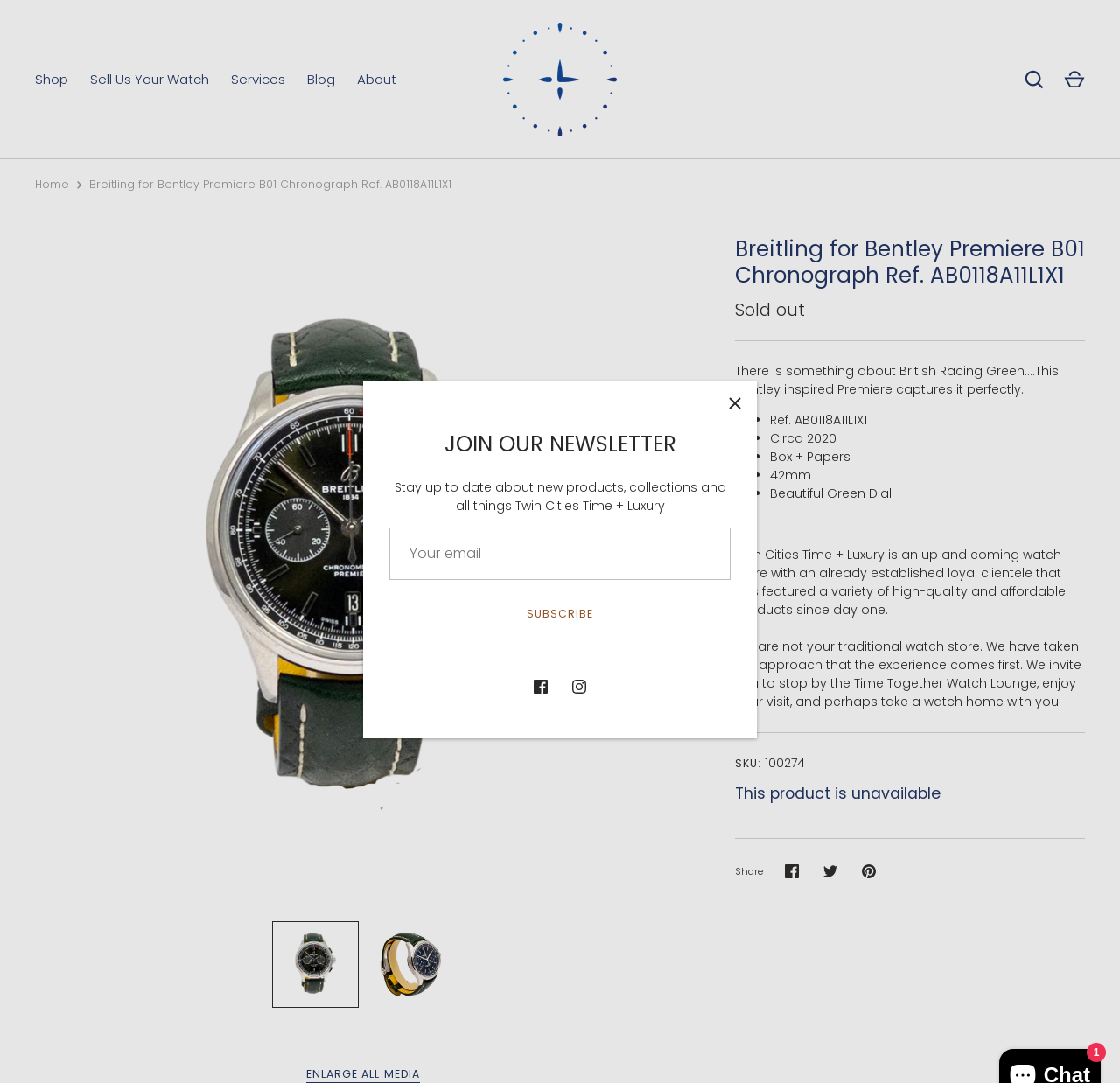Using the information in the image, give a detailed answer to the following question: What is the name of the store selling the watch?

I inferred this answer by reading the product description, which mentions 'Twin Cities Time + Luxury is an up and coming watch store...'.